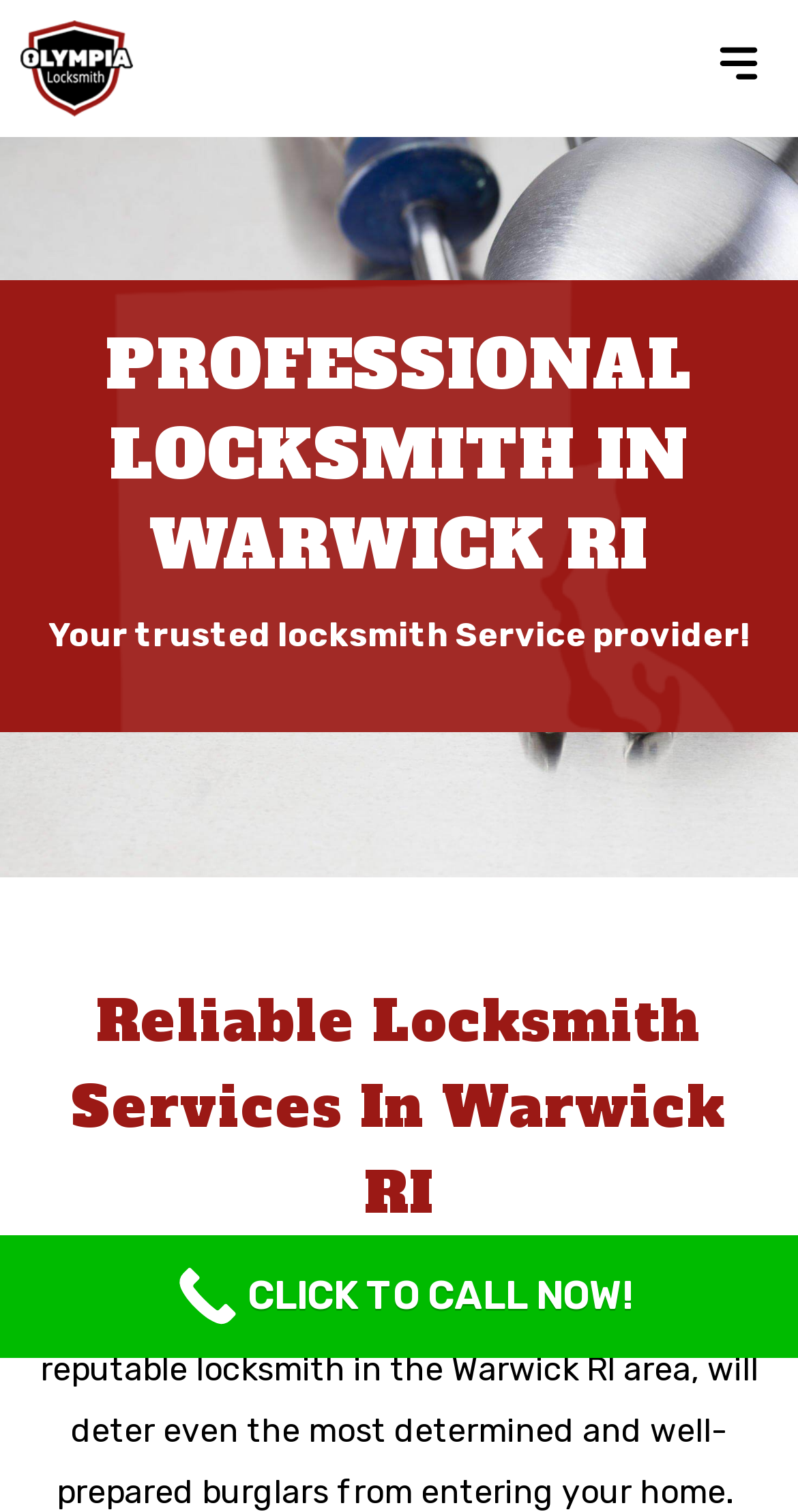Give a detailed overview of the webpage's appearance and contents.

The webpage is about Olympia Locksmith, a professional locksmith service provider in Warwick, RI. At the top left, there is a link with no text. On the top right, a button labeled "Menu Toggle" is present, accompanied by a small image. 

Below the top section, a prominent heading reads "PROFESSIONAL LOCKSMITH IN WARWICK RI", taking up most of the width. Underneath this heading, a short paragraph of text states "Your trusted locksmith Service provider!". 

Further down, another heading "Reliable Locksmith Services In Warwick RI" is centered on the page. At the very bottom, a call-to-action link "CLICK TO CALL NOW!" spans the entire width of the page, encouraging visitors to take immediate action.